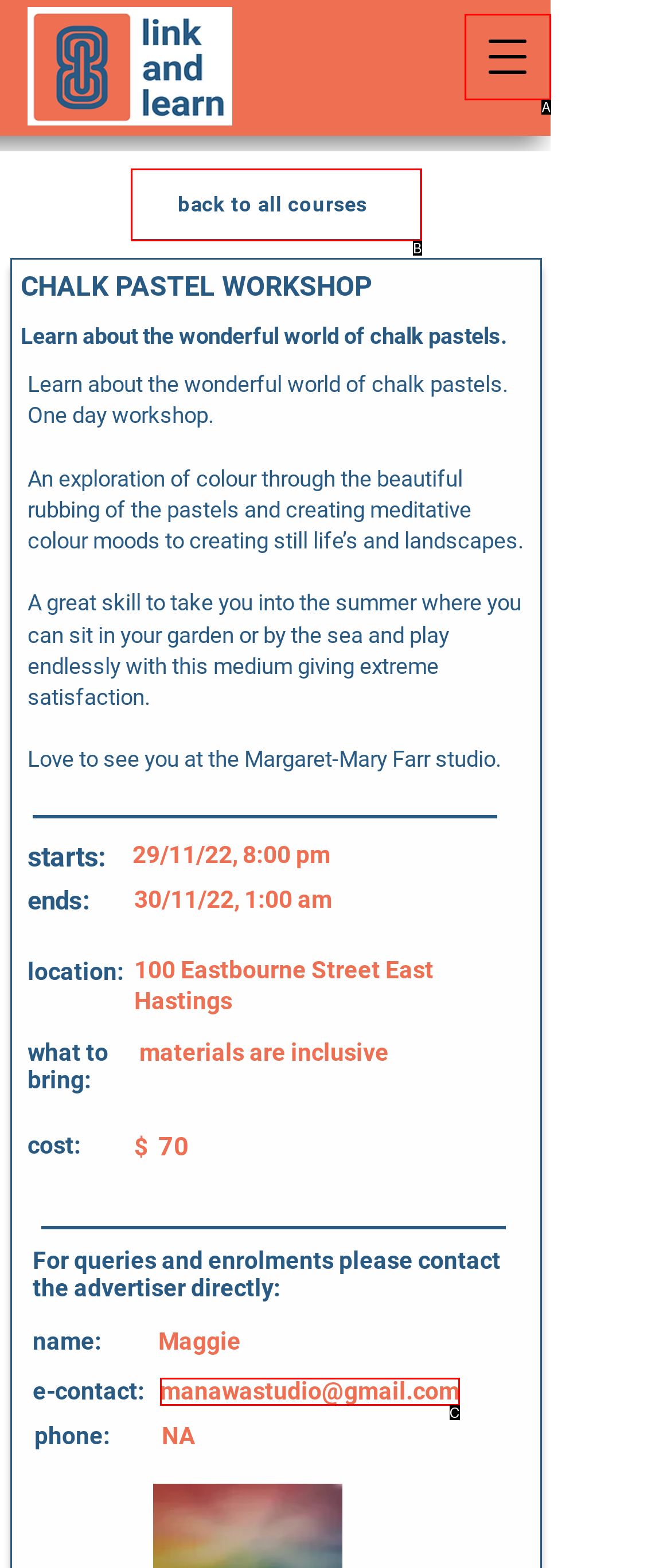Determine which option matches the description: manawastudio@gmail.com. Answer using the letter of the option.

C